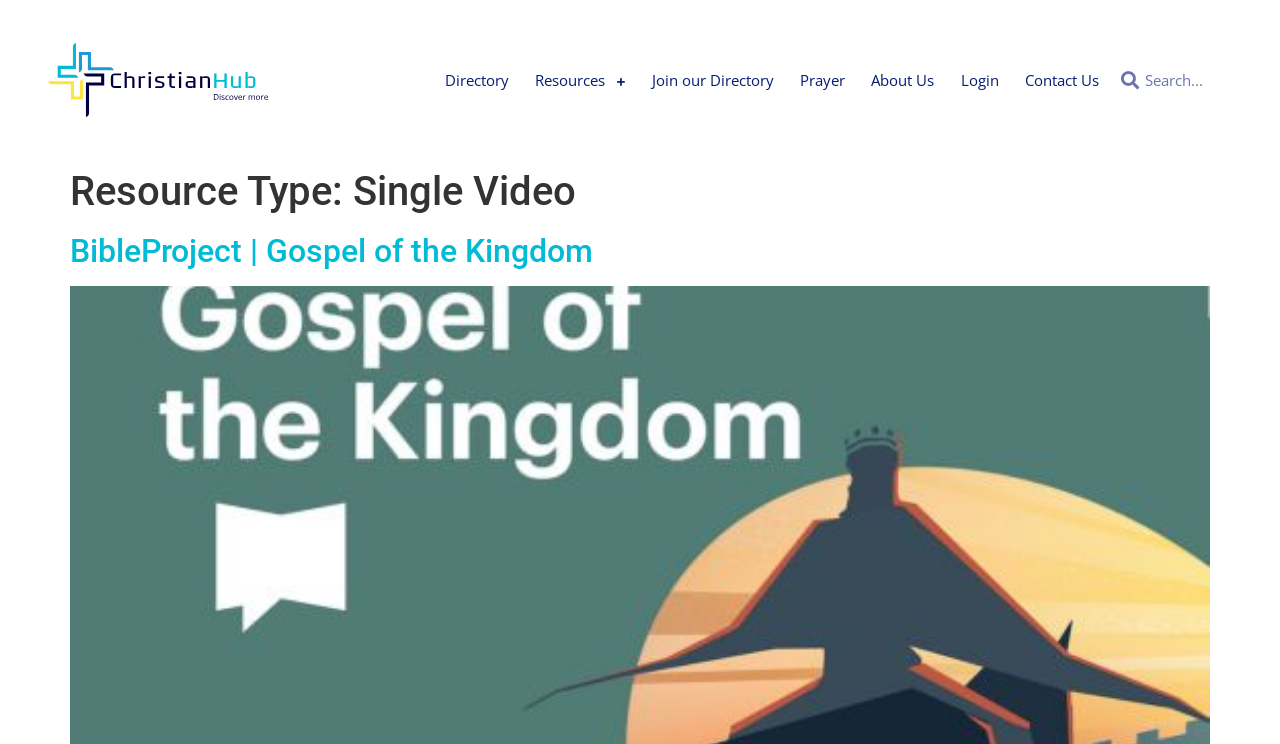Offer a comprehensive description of the webpage’s content and structure.

The webpage is about a single video related to the Gospel of the Kingdom from BibleProject, categorized as a Single Video - SACD. 

At the top, there are several links aligned horizontally, including links to the Directory, Resources, Join our Directory, Prayer, About Us, Login, and Contact Us. A search bar is located at the far right of these links.

Below these links, there is a header section that spans the entire width of the page. Within this section, there are two headings. The first heading indicates that the resource type is a Single Video, while the second heading displays the title of the video, "BibleProject | Gospel of the Kingdom", which is also a clickable link.